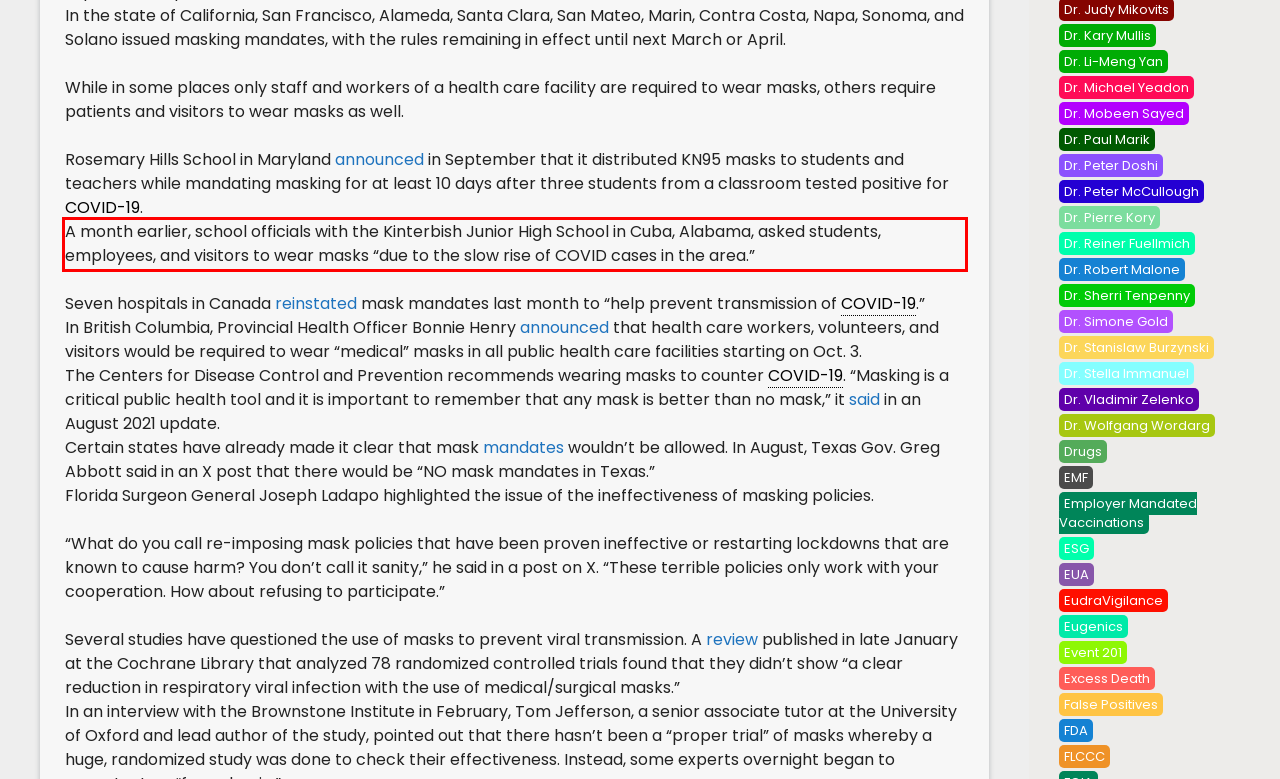Inspect the webpage screenshot that has a red bounding box and use OCR technology to read and display the text inside the red bounding box.

A month earlier, school officials with the Kinterbish Junior High School in Cuba, Alabama, asked students, employees, and visitors to wear masks “due to the slow rise of COVID cases in the area.”